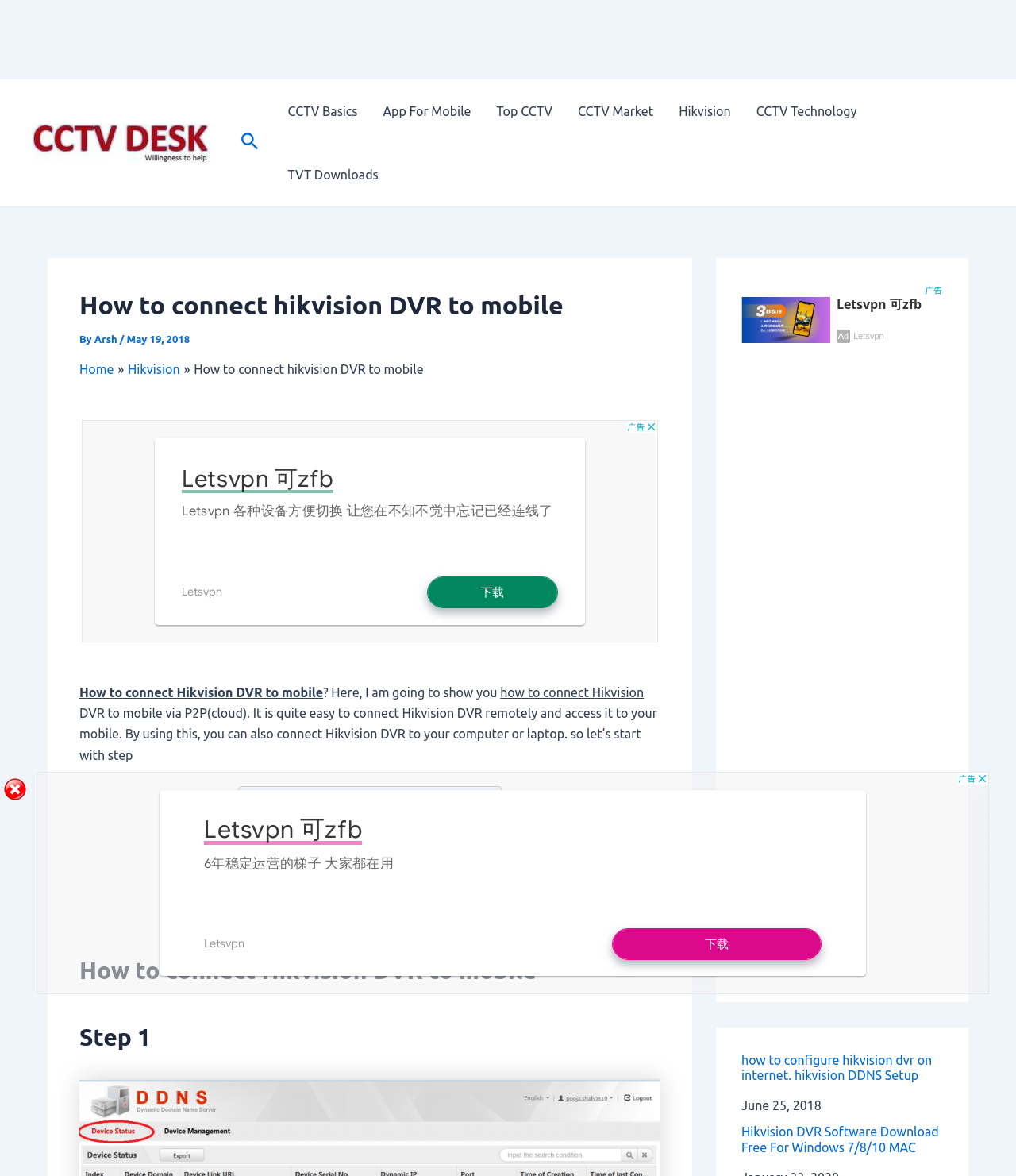Identify the bounding box coordinates for the region of the element that should be clicked to carry out the instruction: "Click on the 'CCTV Basics' link". The bounding box coordinates should be four float numbers between 0 and 1, i.e., [left, top, right, bottom].

[0.271, 0.068, 0.364, 0.122]